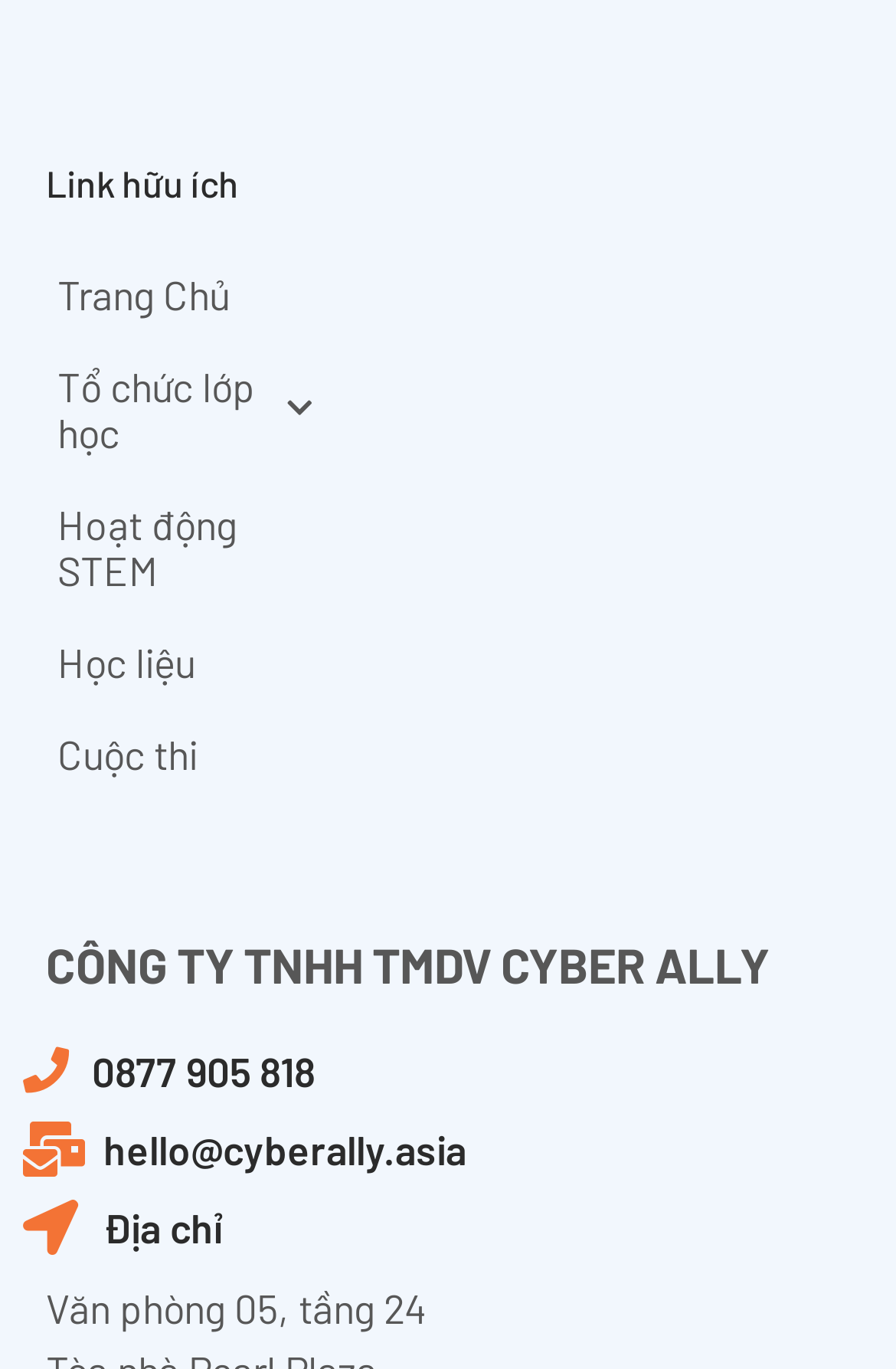Based on the element description "Học liệu", predict the bounding box coordinates of the UI element.

[0.064, 0.45, 0.349, 0.517]